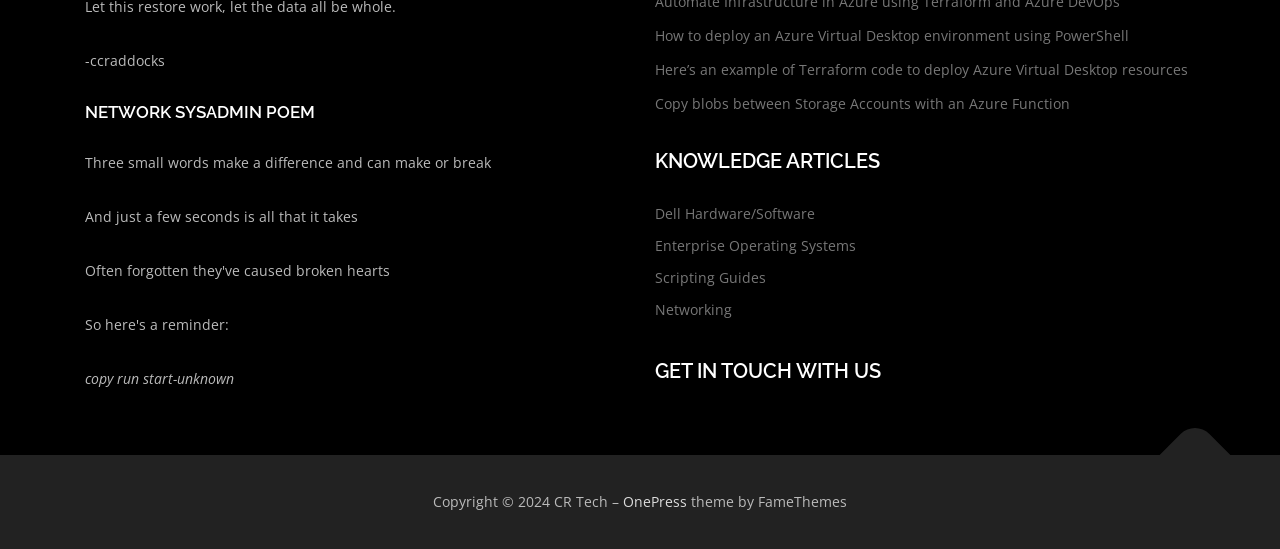Determine the bounding box of the UI element mentioned here: "Dell Hardware/Software". The coordinates must be in the format [left, top, right, bottom] with values ranging from 0 to 1.

[0.512, 0.372, 0.637, 0.407]